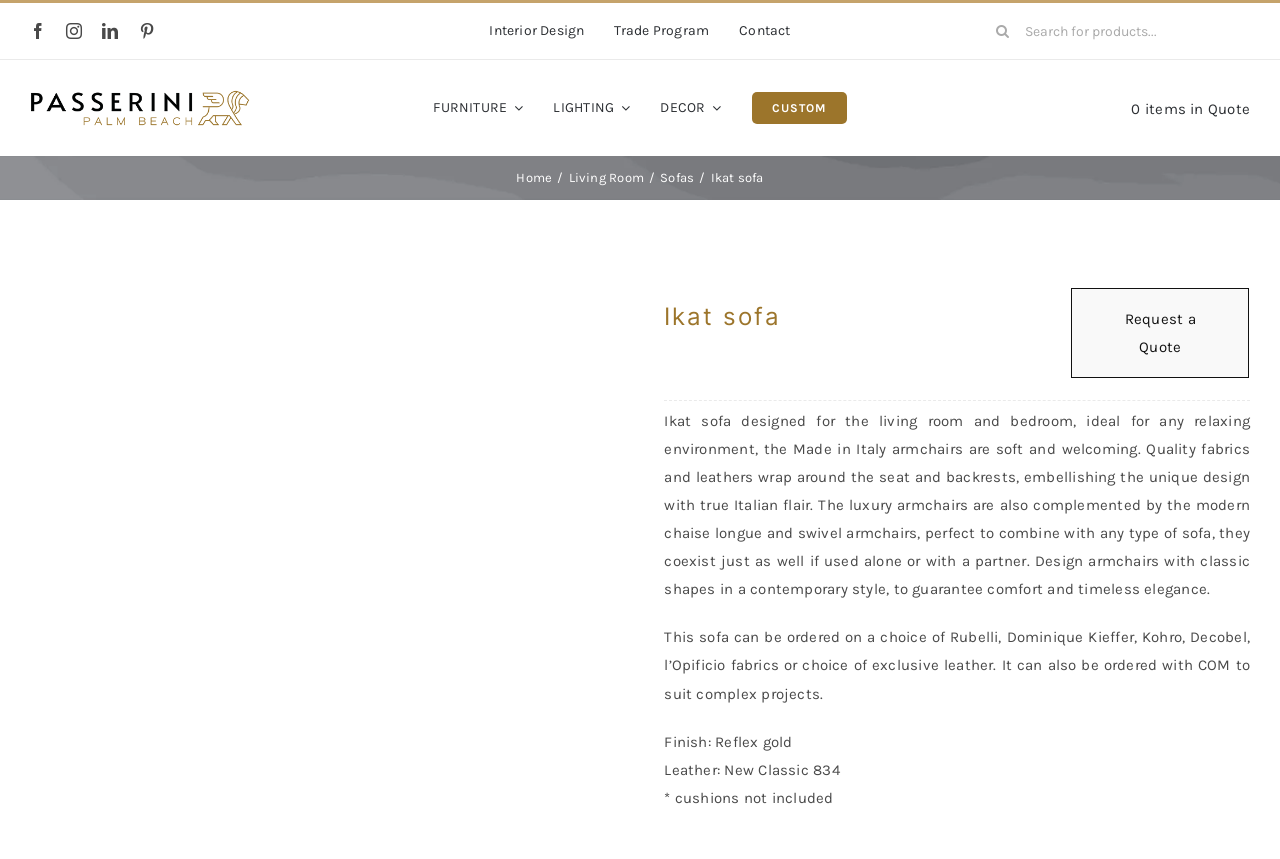Identify the bounding box coordinates for the region to click in order to carry out this instruction: "Visit Facebook page". Provide the coordinates using four float numbers between 0 and 1, formatted as [left, top, right, bottom].

[0.023, 0.027, 0.036, 0.045]